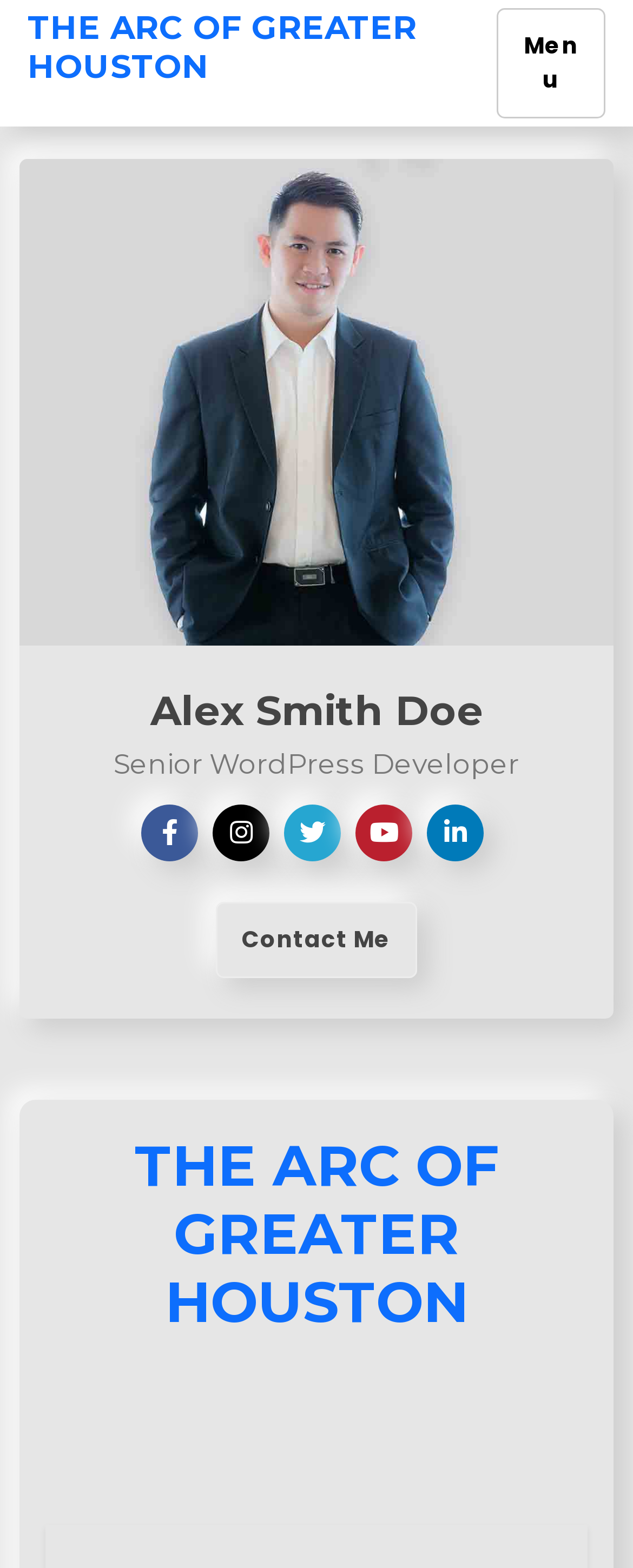Please give a succinct answer to the question in one word or phrase:
What is the profession of Alex Smith Doe?

Senior WordPress Developer